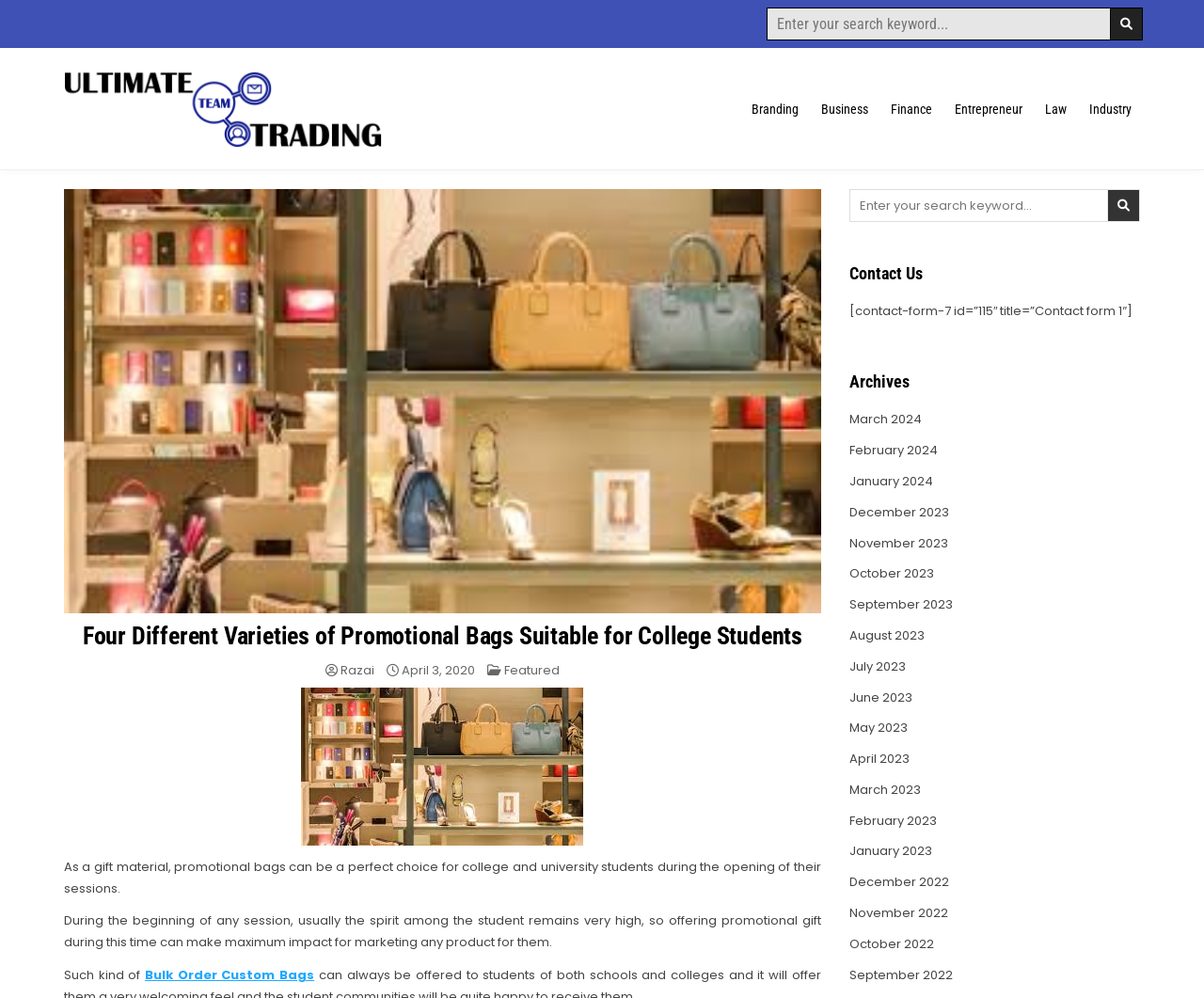How many navigation links are there?
Please respond to the question with a detailed and well-explained answer.

The number of navigation links can be determined by counting the links under the 'Primary Menu' navigation element, which are 'Branding', 'Business', 'Finance', 'Entrepreneur', 'Law', 'Industry', and 'Permanent Link to Four Different Varieties of Promotional Bags Suitable for College Students'.